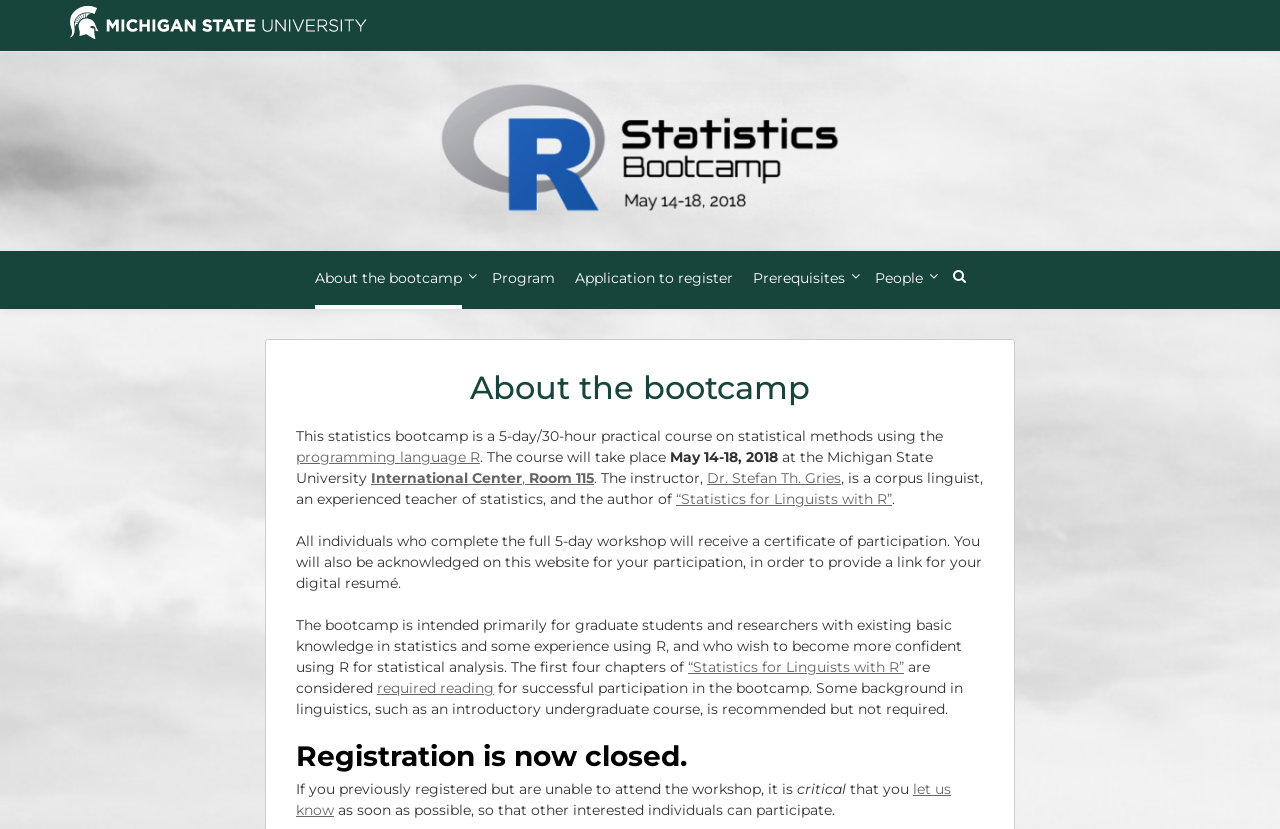Bounding box coordinates are to be given in the format (top-left x, top-left y, bottom-right x, bottom-right y). All values must be floating point numbers between 0 and 1. Provide the bounding box coordinate for the UI element described as: Program

[0.384, 0.302, 0.433, 0.367]